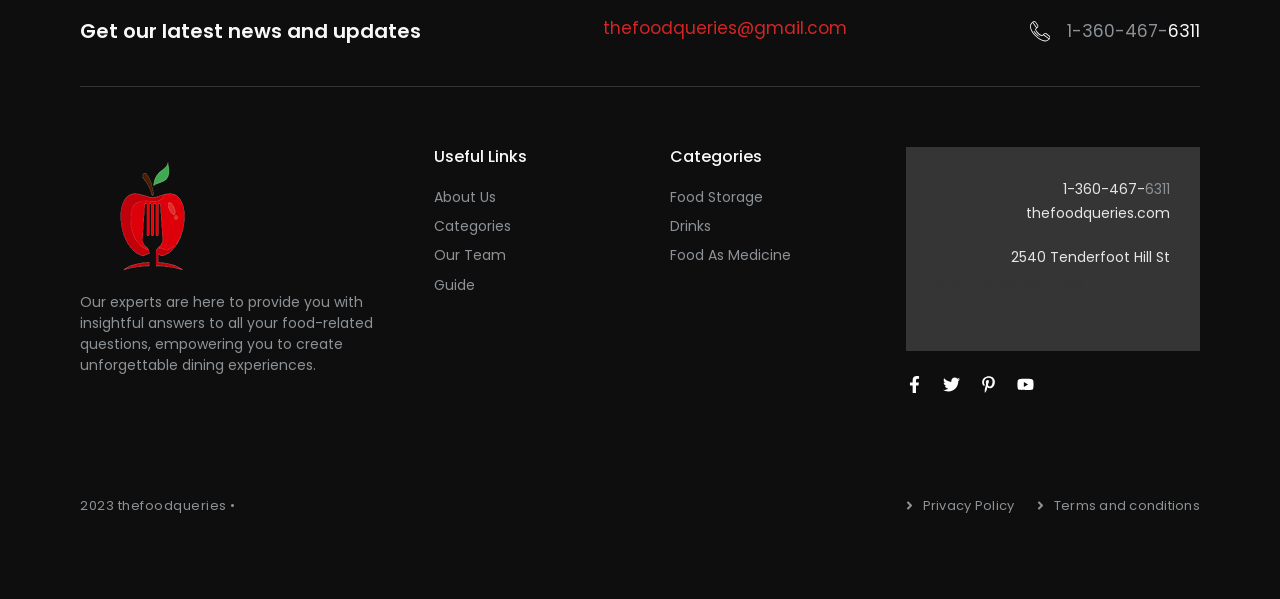Determine the bounding box coordinates of the clickable element necessary to fulfill the instruction: "Contact us via email". Provide the coordinates as four float numbers within the 0 to 1 range, i.e., [left, top, right, bottom].

[0.471, 0.027, 0.662, 0.067]